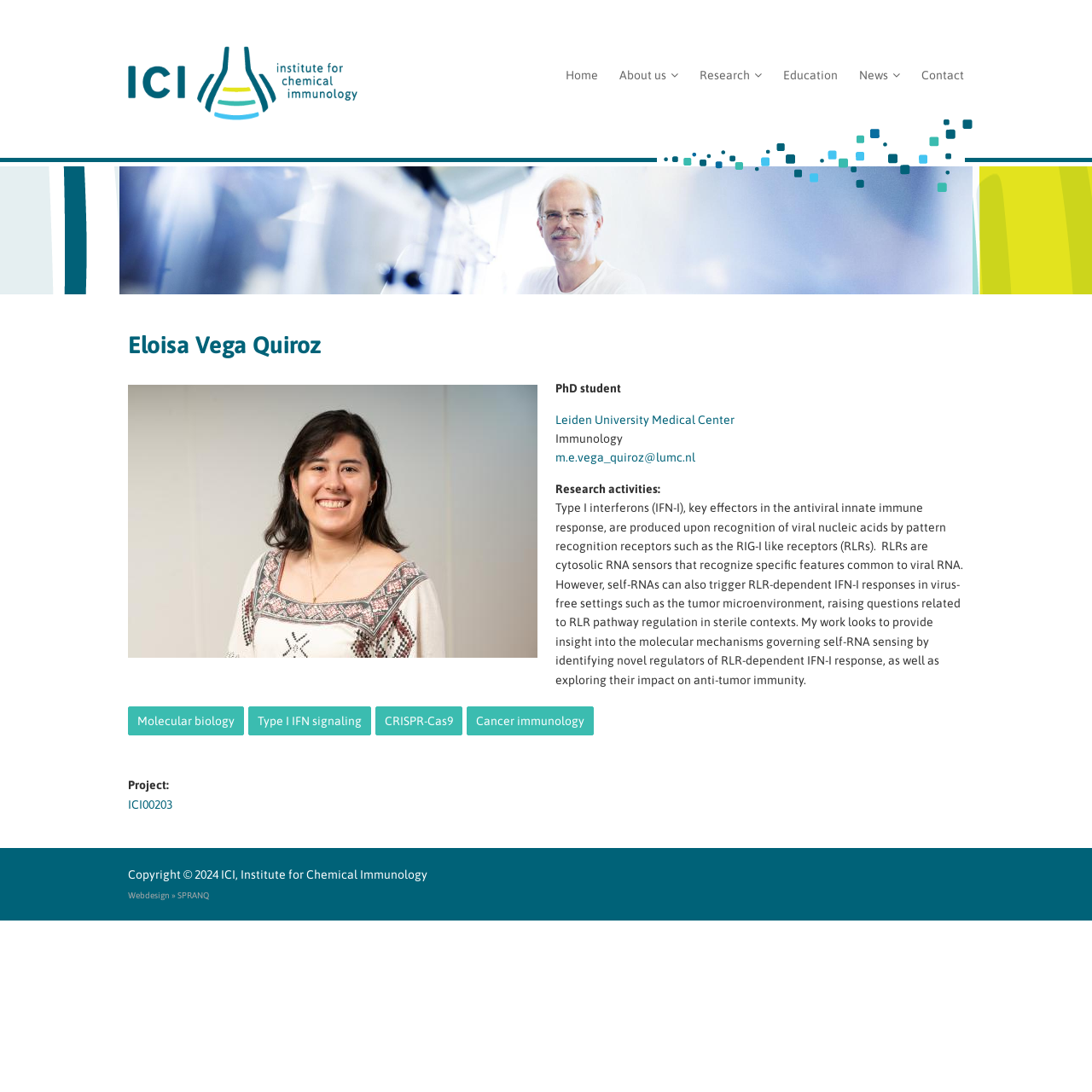Please determine the bounding box coordinates of the element to click on in order to accomplish the following task: "View Eloisa Vega Quiroz's research activities". Ensure the coordinates are four float numbers ranging from 0 to 1, i.e., [left, top, right, bottom].

[0.509, 0.459, 0.882, 0.629]